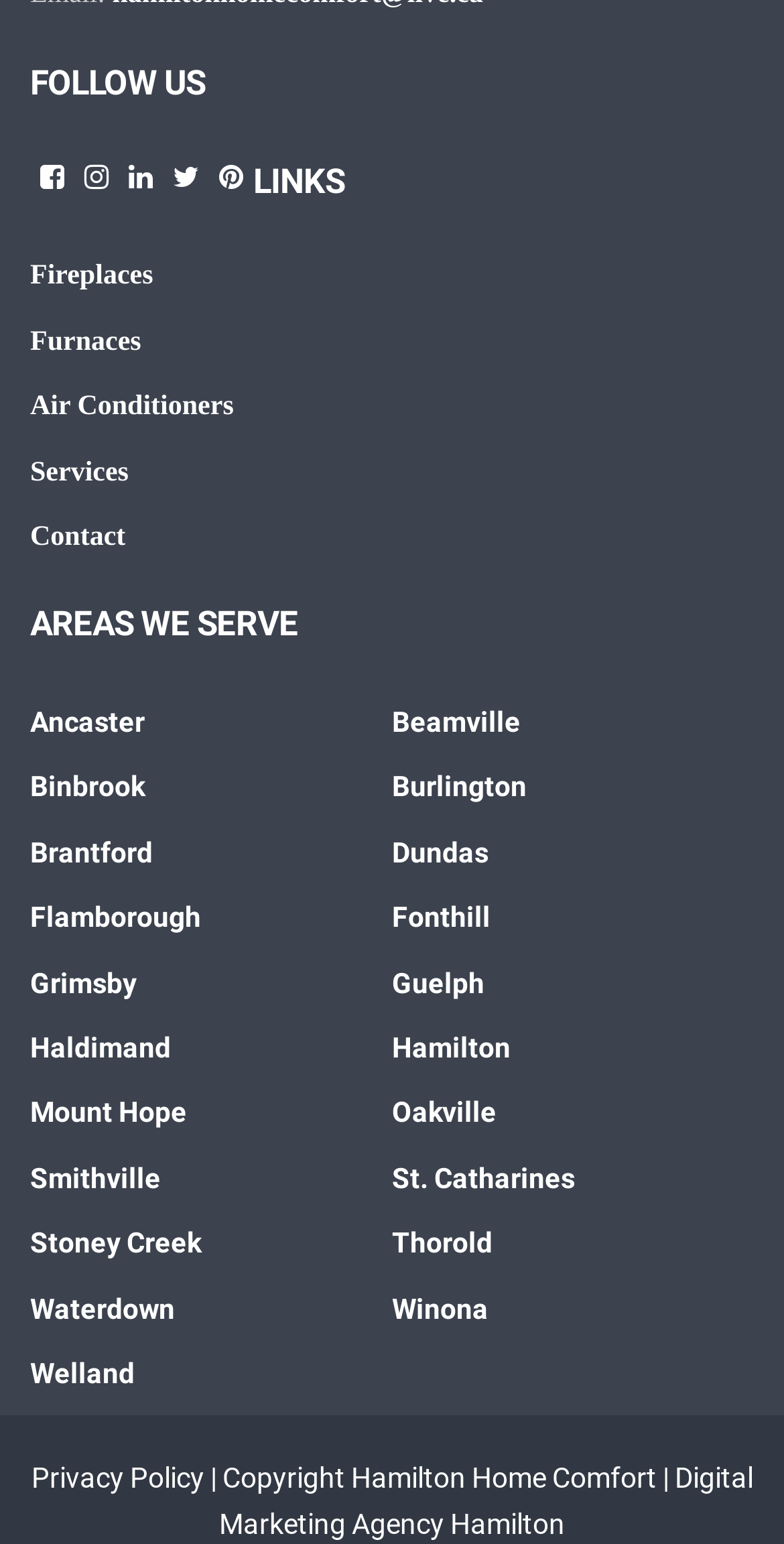Please specify the bounding box coordinates for the clickable region that will help you carry out the instruction: "Open Yousician".

None